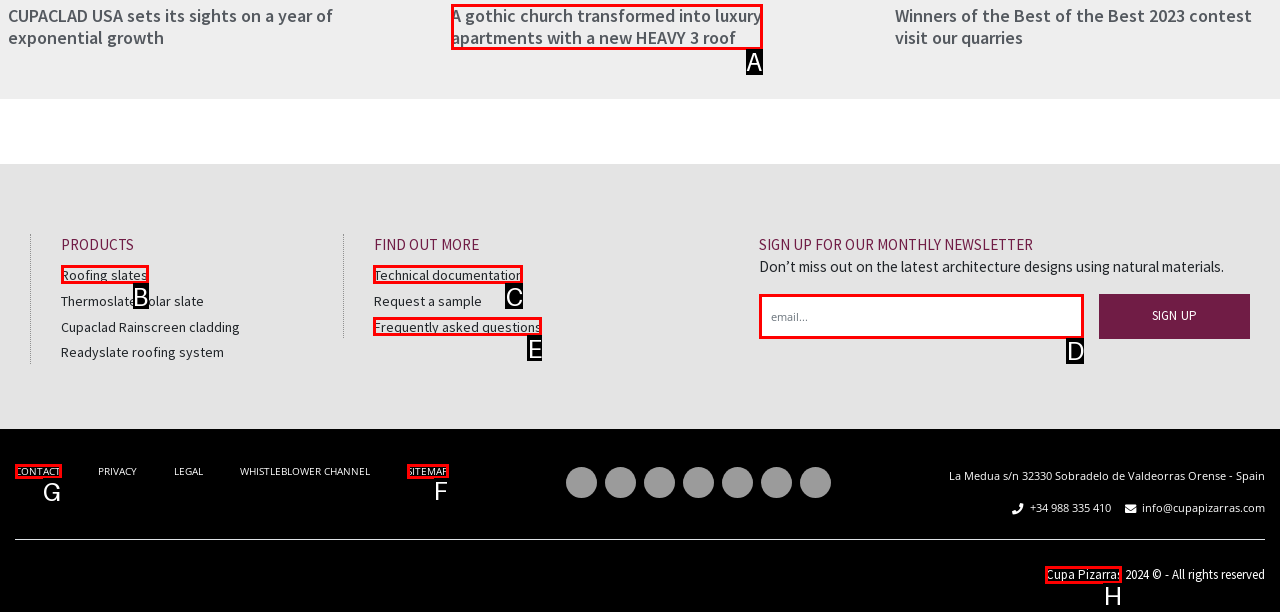Choose the UI element you need to click to carry out the task: Search Stanford Alumni sites.
Respond with the corresponding option's letter.

None